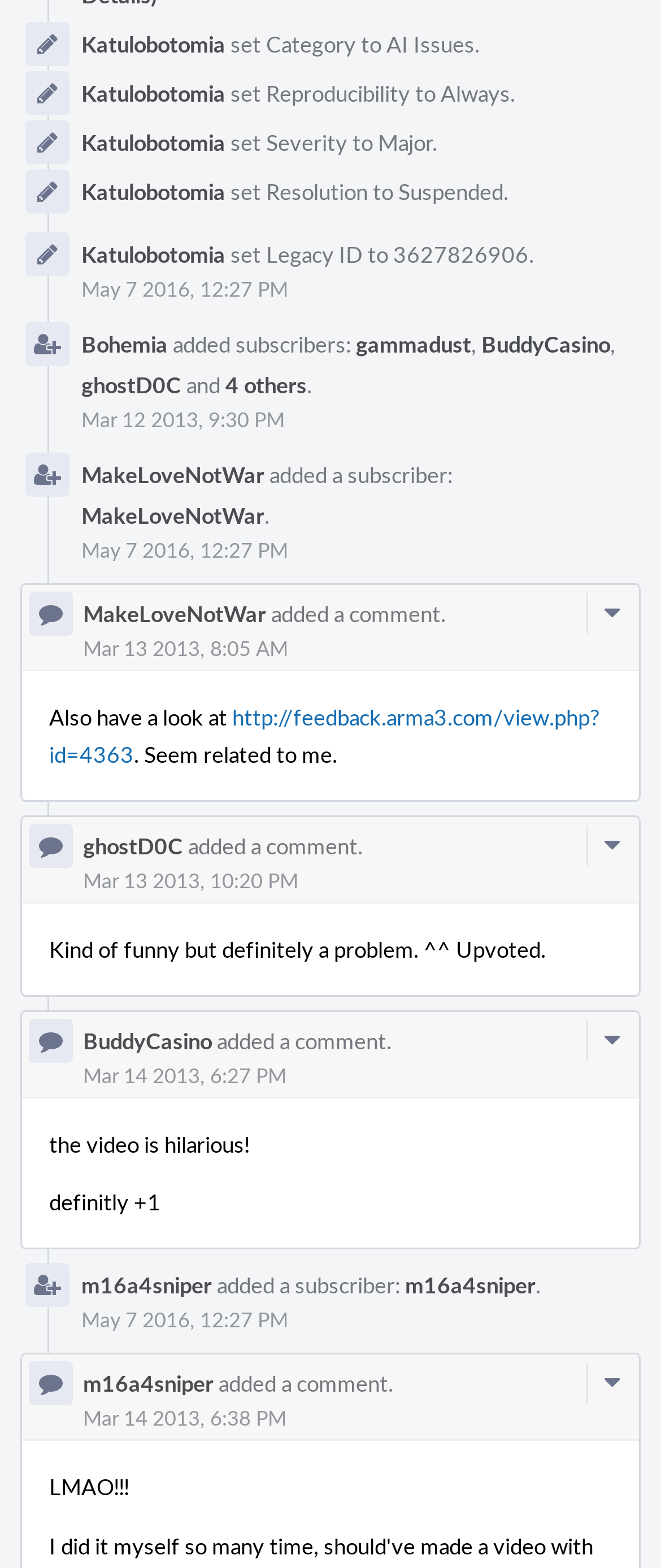Can you find the bounding box coordinates for the element that needs to be clicked to execute this instruction: "click the link to set Category to AI Issues"? The coordinates should be given as four float numbers between 0 and 1, i.e., [left, top, right, bottom].

[0.341, 0.018, 0.726, 0.038]